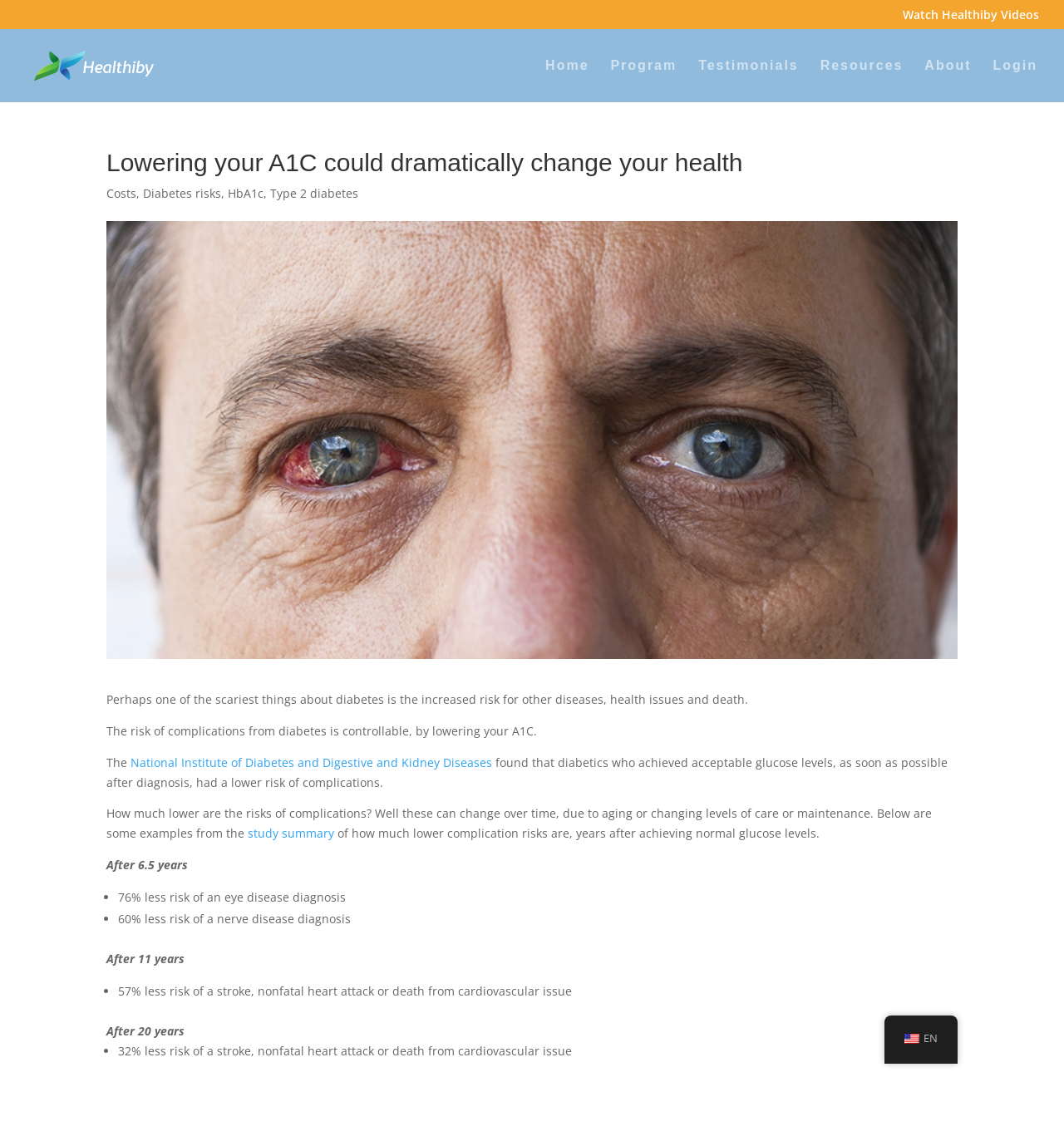Find the UI element described as: "Watch Healthiby Videos" and predict its bounding box coordinates. Ensure the coordinates are four float numbers between 0 and 1, [left, top, right, bottom].

[0.848, 0.008, 0.977, 0.026]